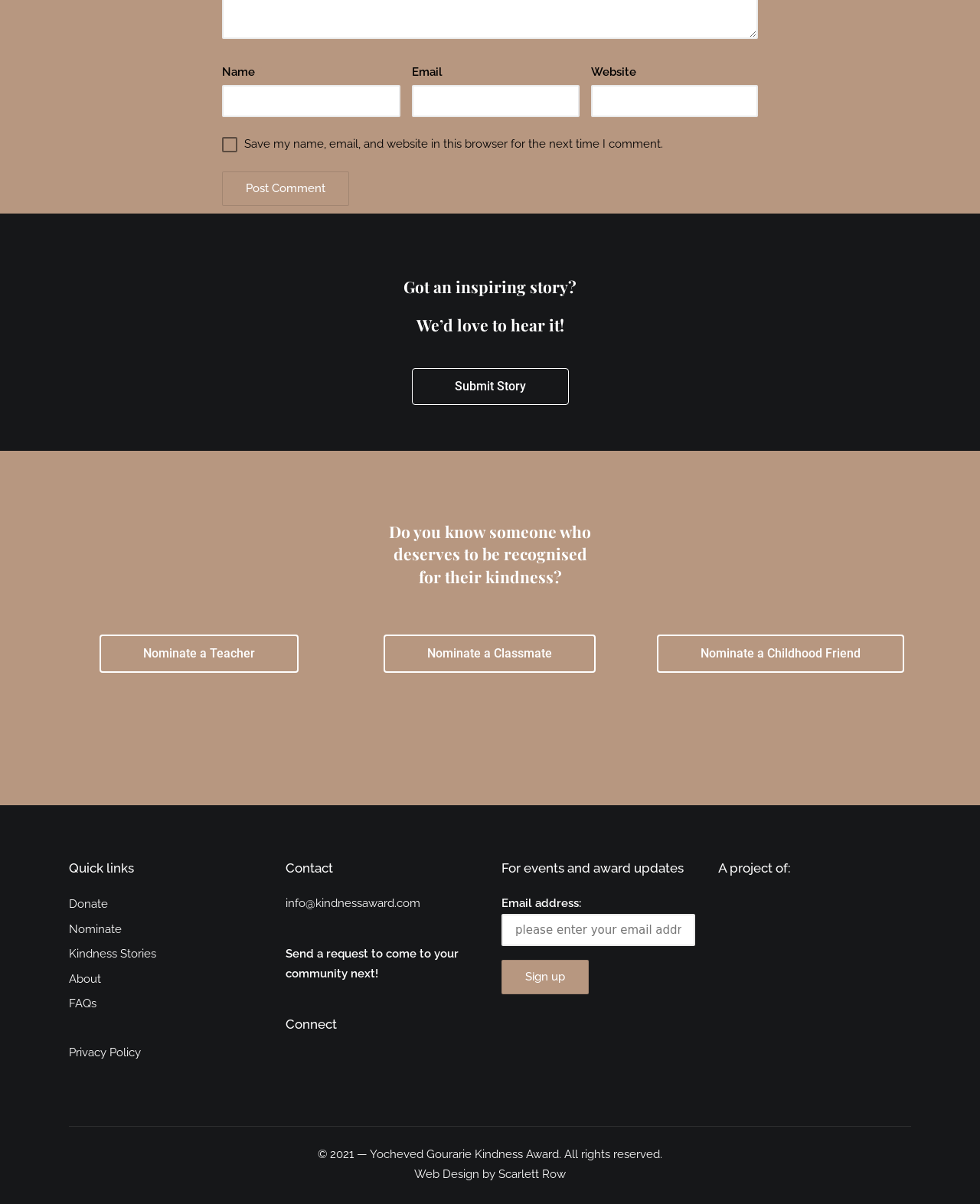Locate the UI element described by name="submit" value="Post Comment" in the provided webpage screenshot. Return the bounding box coordinates in the format (top-left x, top-left y, bottom-right x, bottom-right y), ensuring all values are between 0 and 1.

[0.227, 0.142, 0.356, 0.171]